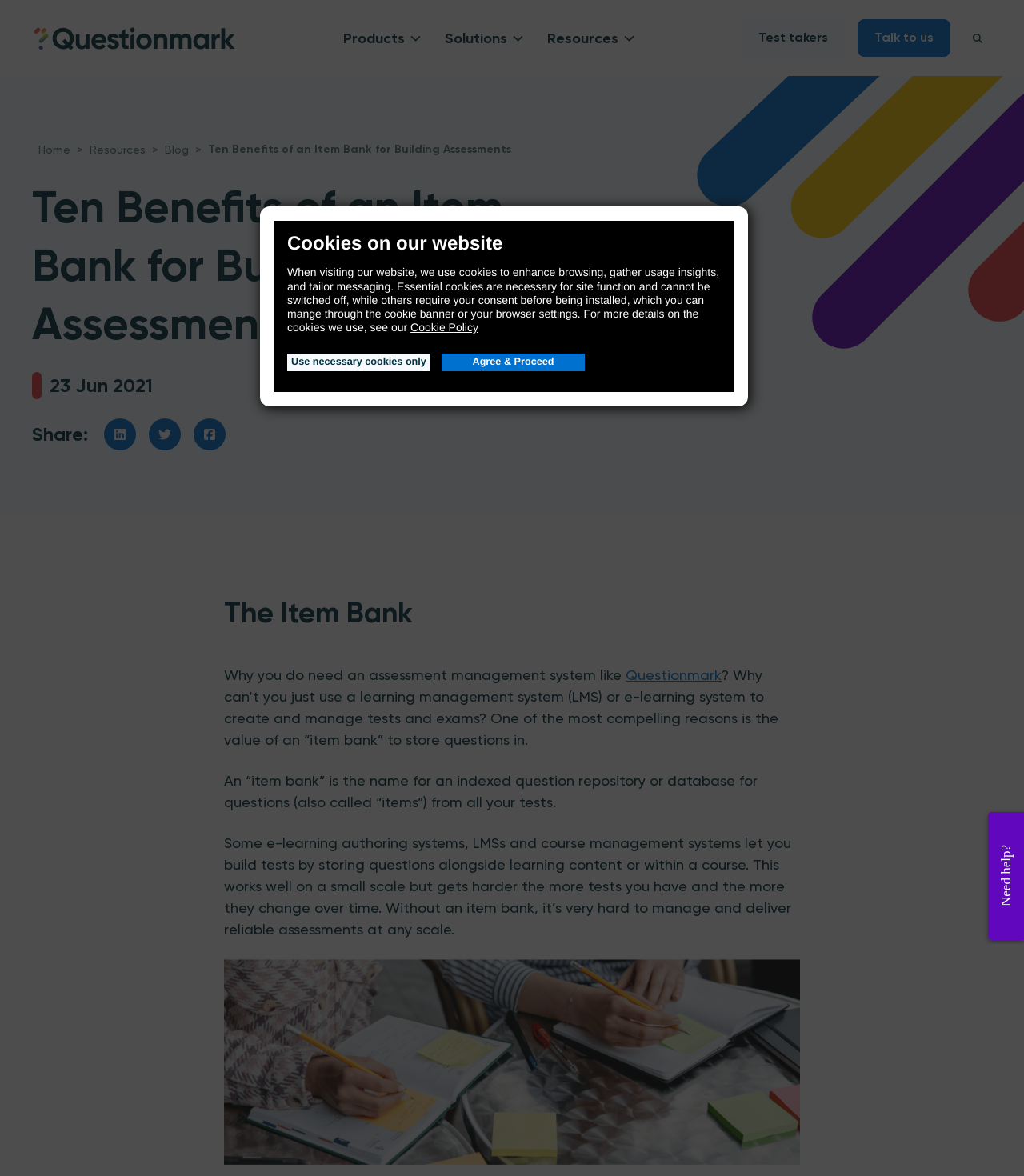Please examine the image and answer the question with a detailed explanation:
What is the purpose of an item bank?

Based on the webpage content, an item bank is a repository of questions that enables the management and delivery of reliable assessments at any scale. It is a valuable tool for creating and managing tests and exams, especially when the number of tests increases and they change over time.